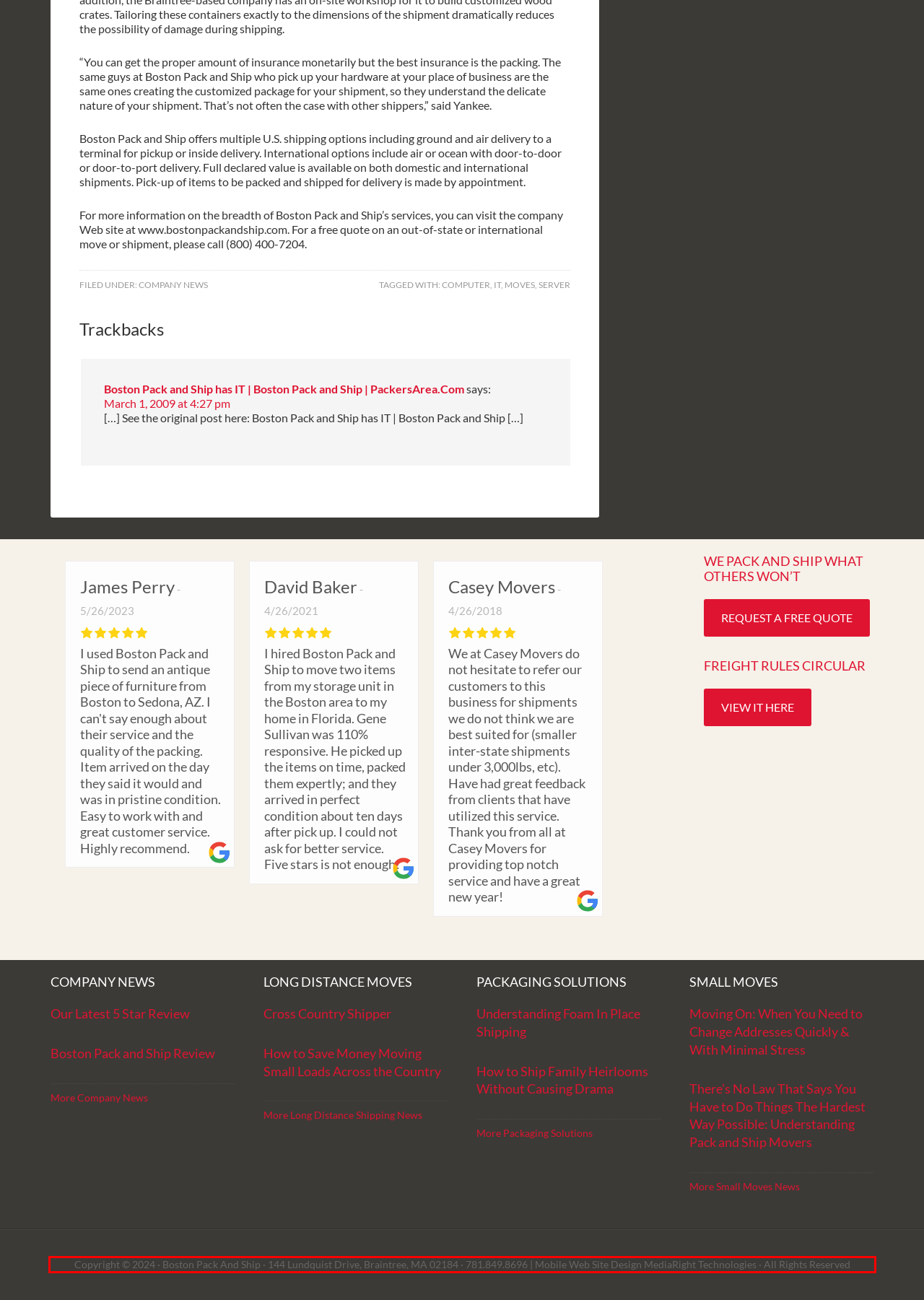View the screenshot of the webpage and identify the UI element surrounded by a red bounding box. Extract the text contained within this red bounding box.

Copyright © 2024 · Boston Pack And Ship · 144 Lundquist Drive, Braintree, MA 02184 · 781.849.8696 | Mobile Web Site Design MediaRight Technologies · All Rights Reserved